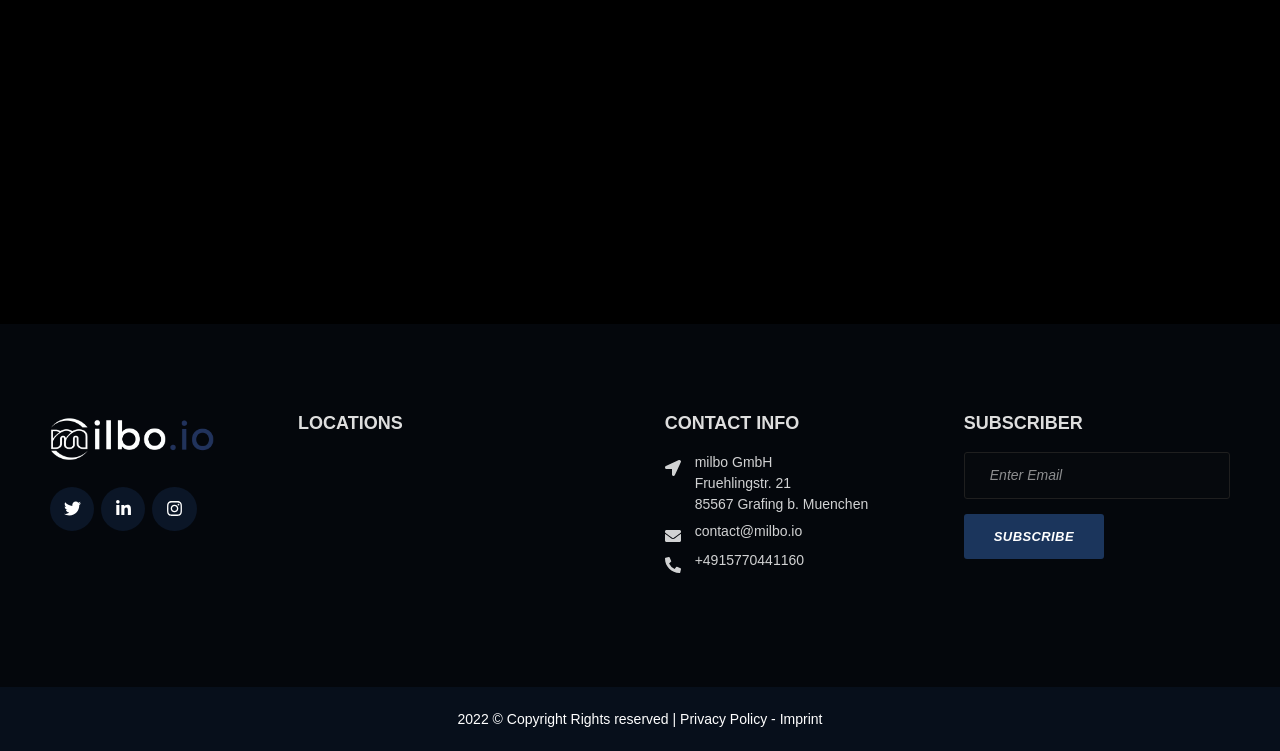Find the bounding box coordinates of the clickable element required to execute the following instruction: "Click on the 'TOP NEWS' heading". Provide the coordinates as four float numbers between 0 and 1, i.e., [left, top, right, bottom].

None